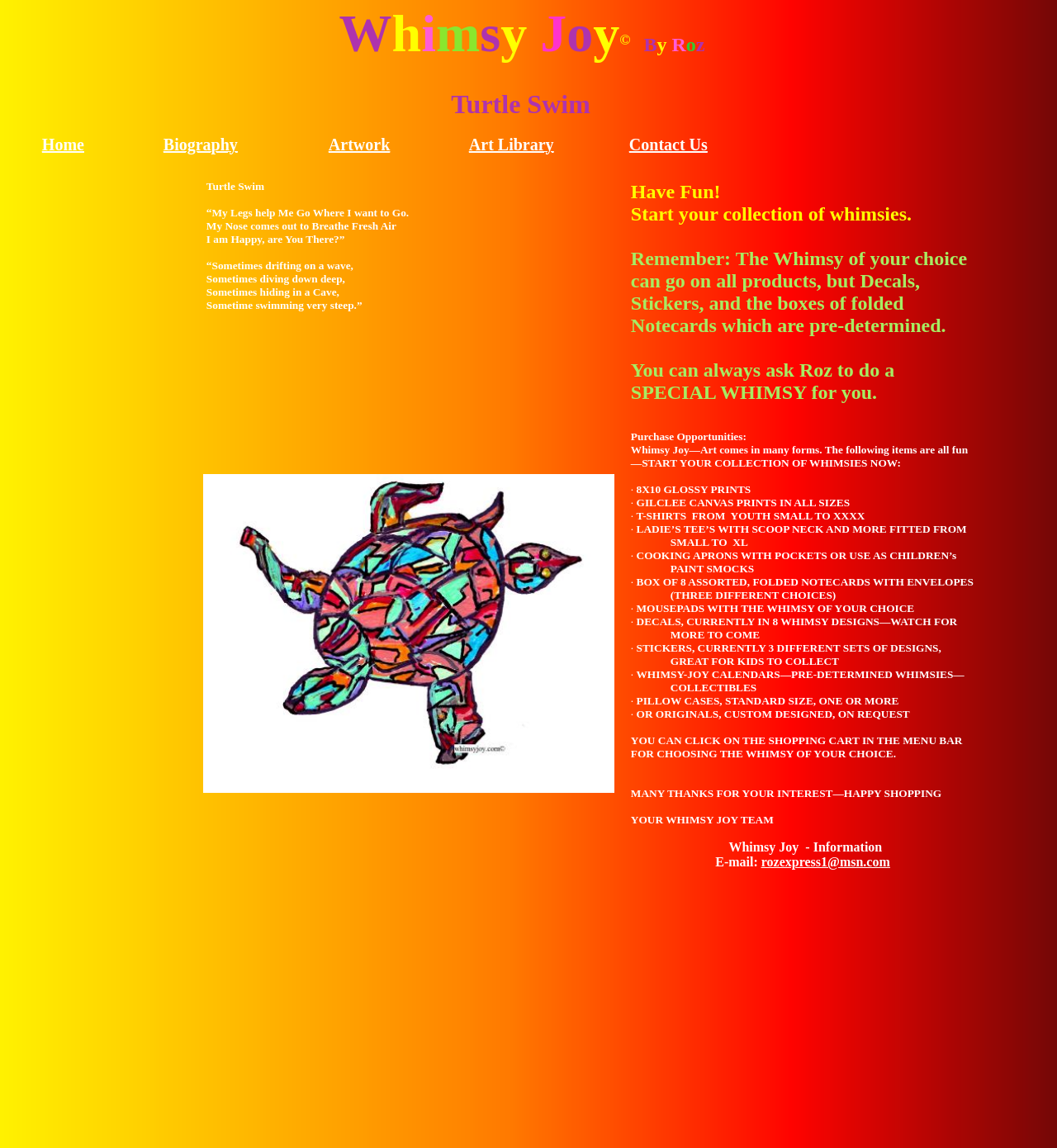Use a single word or phrase to answer the question: 
What is the message at the bottom of the webpage?

MANY THANKS FOR YOUR INTEREST—HAPPY SHOPPING